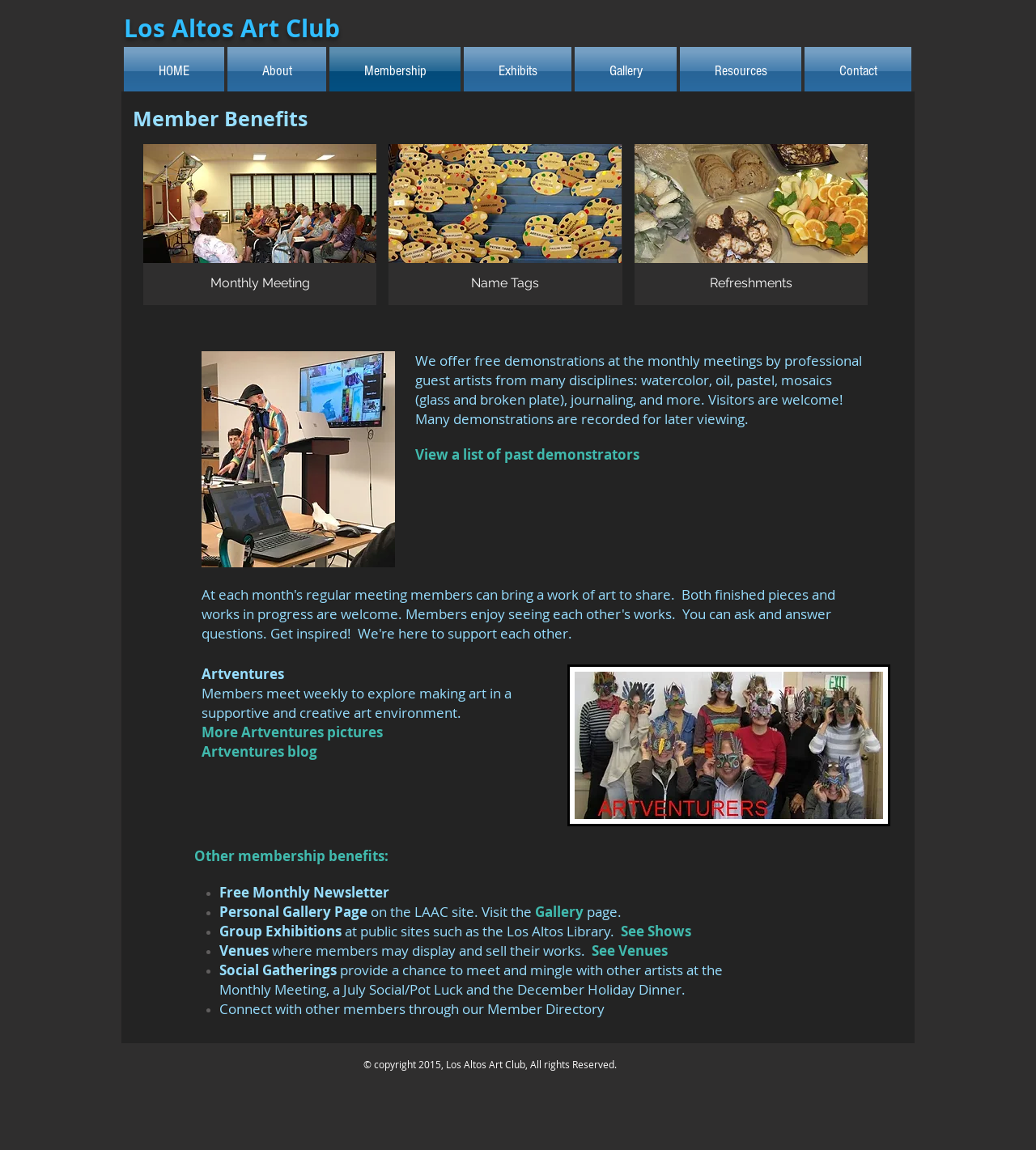Please determine the bounding box coordinates of the element to click in order to execute the following instruction: "Visit the Gallery page". The coordinates should be four float numbers between 0 and 1, specified as [left, top, right, bottom].

[0.516, 0.785, 0.563, 0.801]